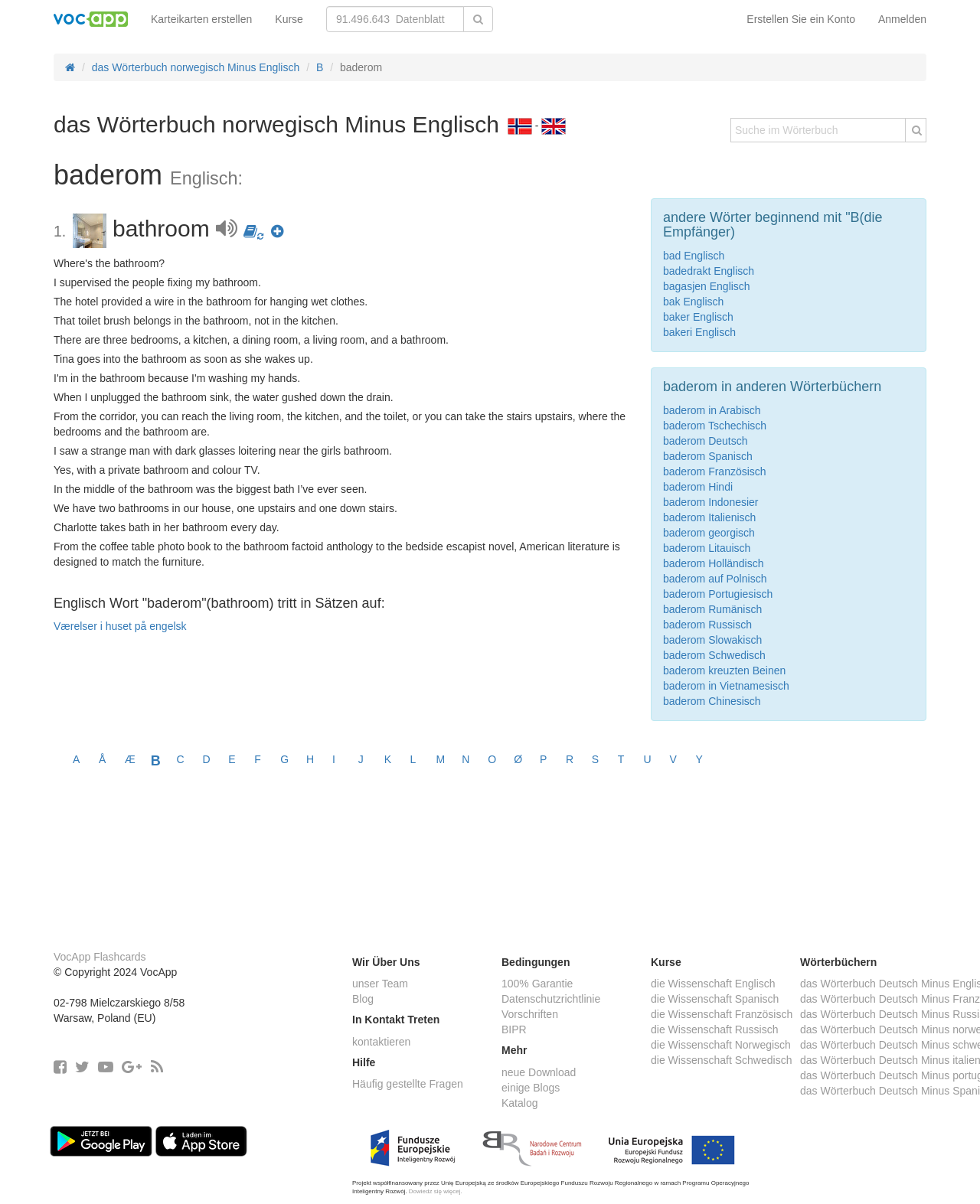Locate the bounding box coordinates for the element described below: "Bright Ideas 2018 coming soon!". The coordinates must be four float values between 0 and 1, formatted as [left, top, right, bottom].

None